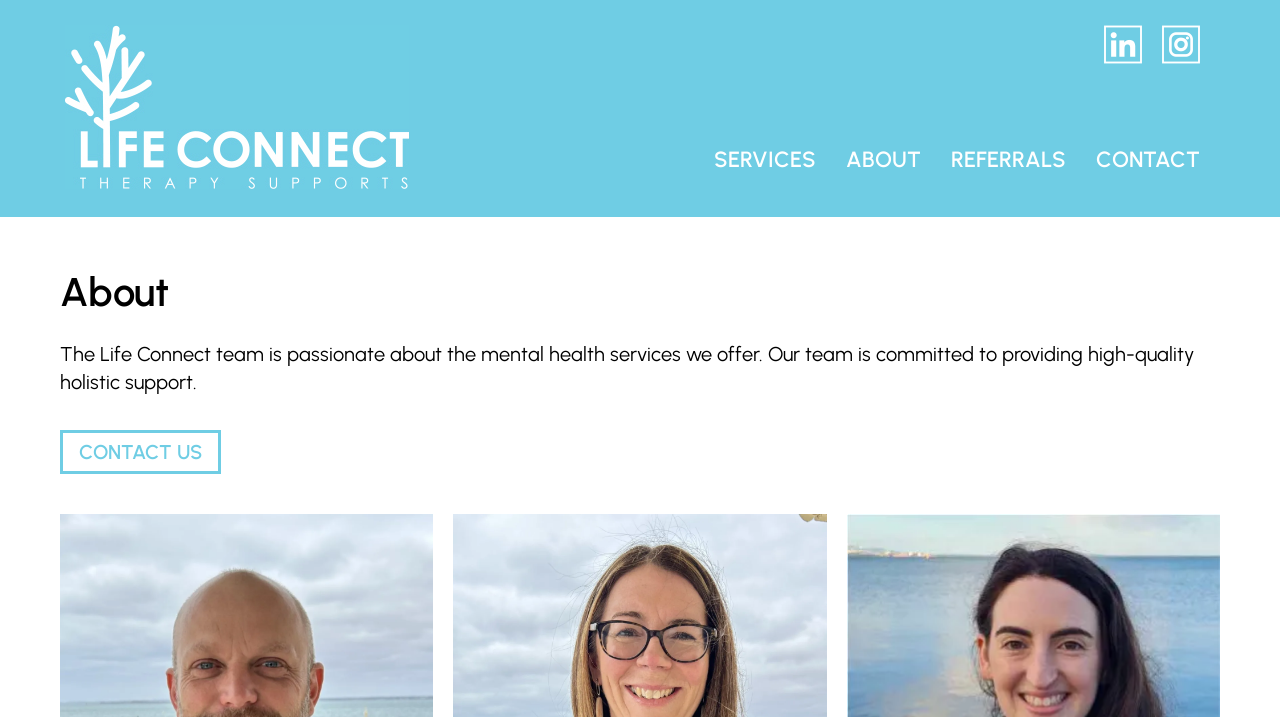How many navigation links are present?
Please provide a single word or phrase as your answer based on the image.

4